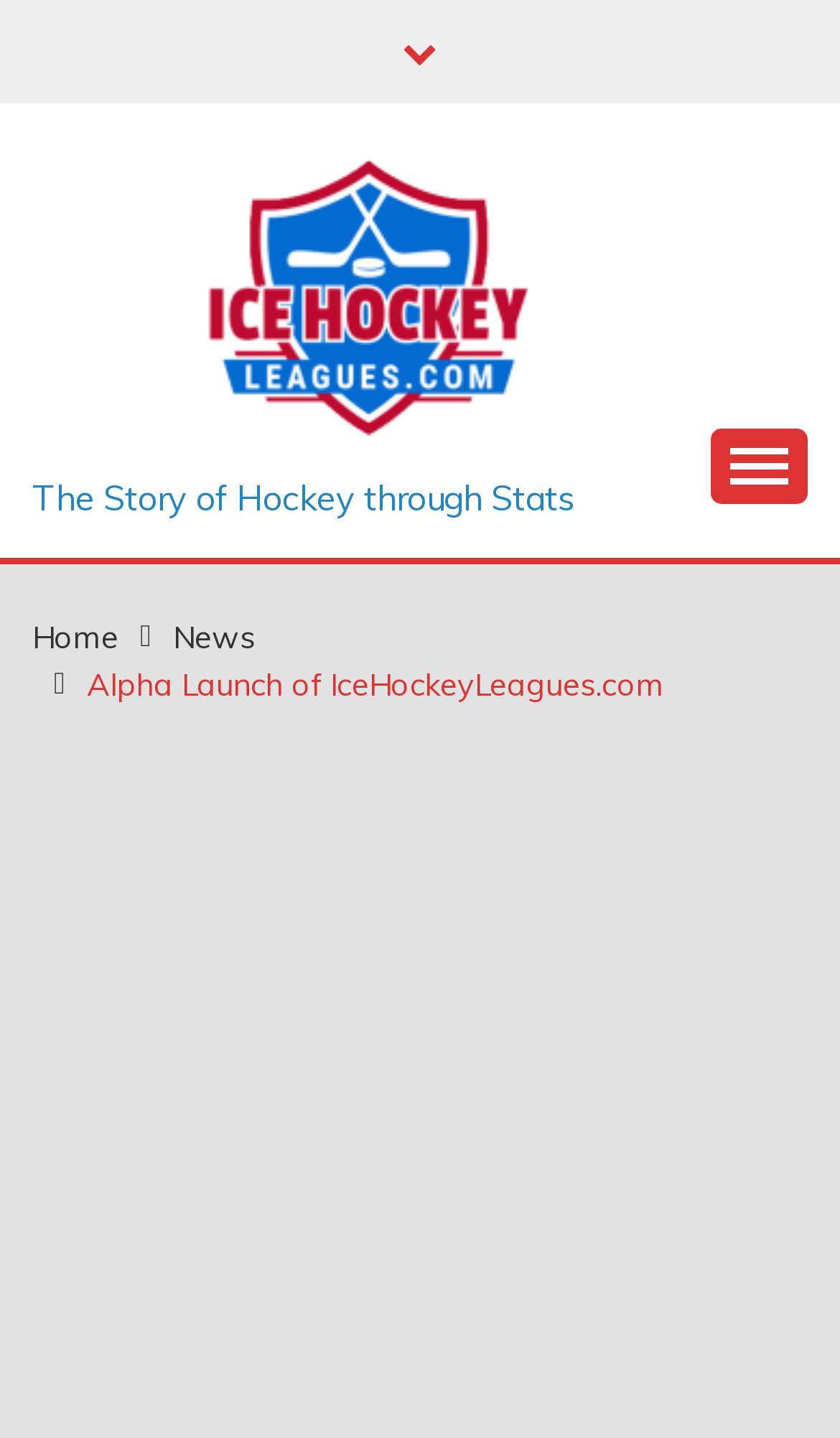Reply to the question with a brief word or phrase: What is the tagline of IceHockeyLeagues.com?

The Story of Hockey through Stats